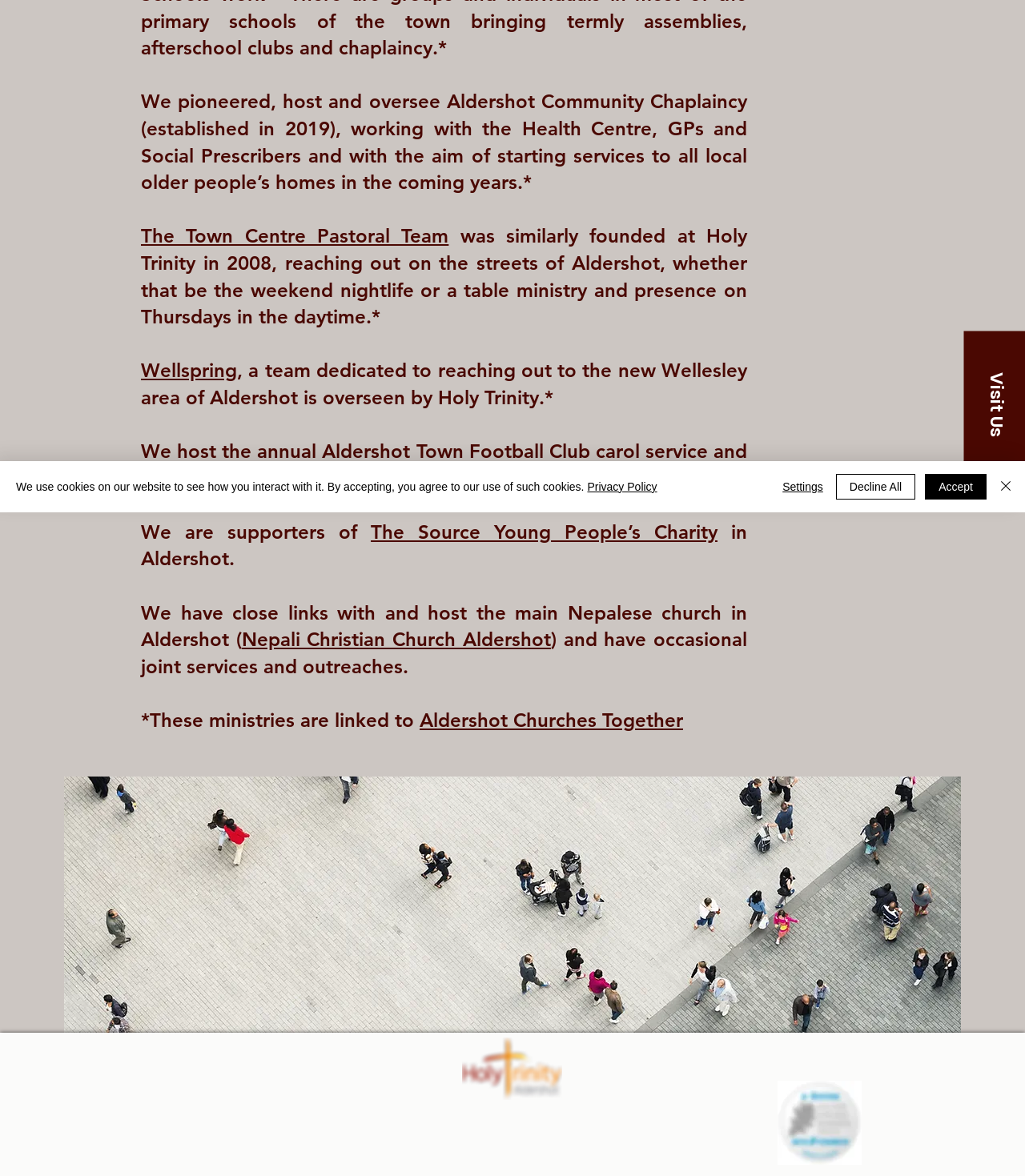Locate the UI element described by Nepali Christian Church Aldershot and provide its bounding box coordinates. Use the format (top-left x, top-left y, bottom-right x, bottom-right y) with all values as floating point numbers between 0 and 1.

[0.236, 0.534, 0.537, 0.554]